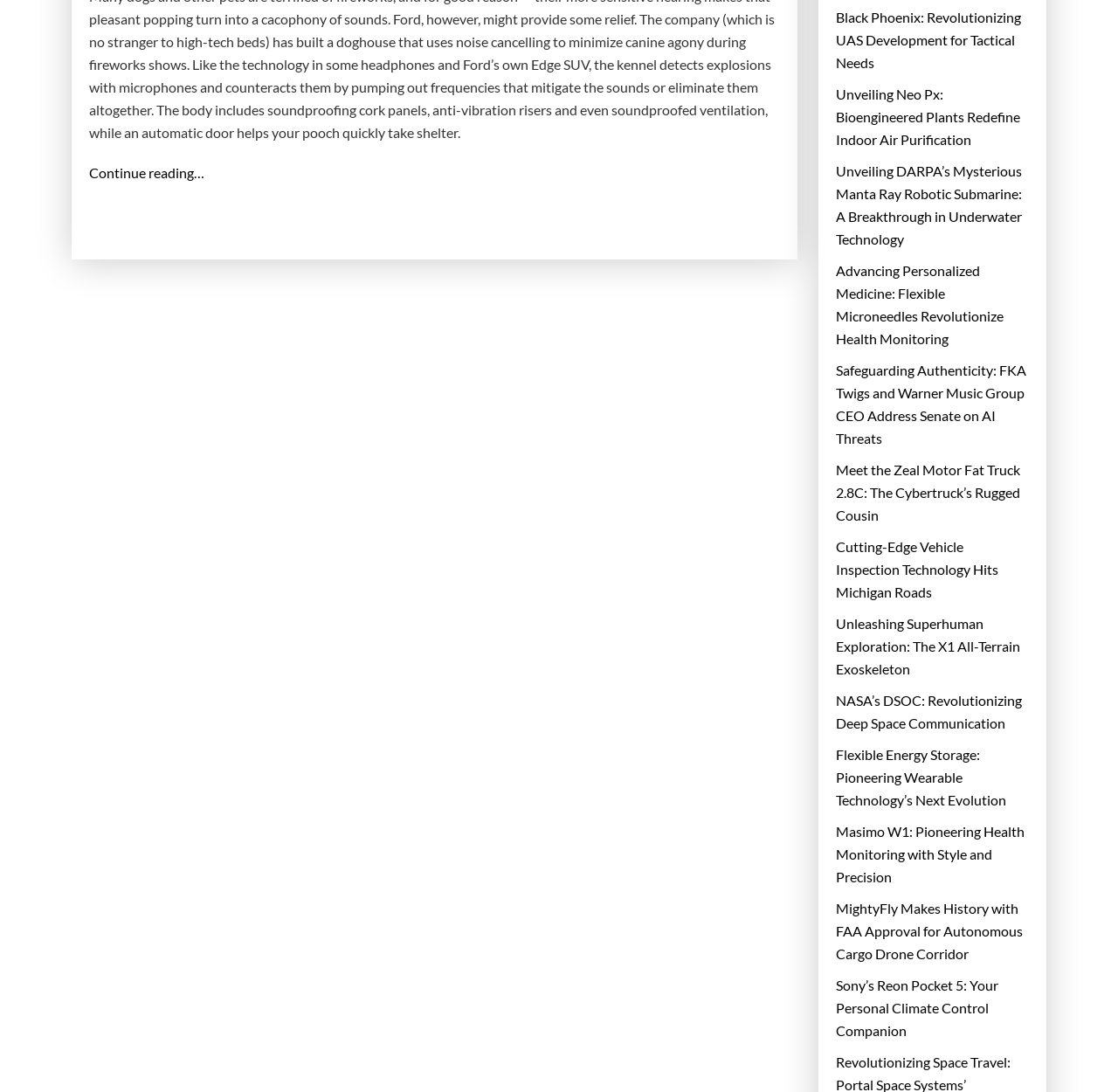Answer the question briefly using a single word or phrase: 
What is the topic of the first article link?

Ford's noise-cancelling doghouse